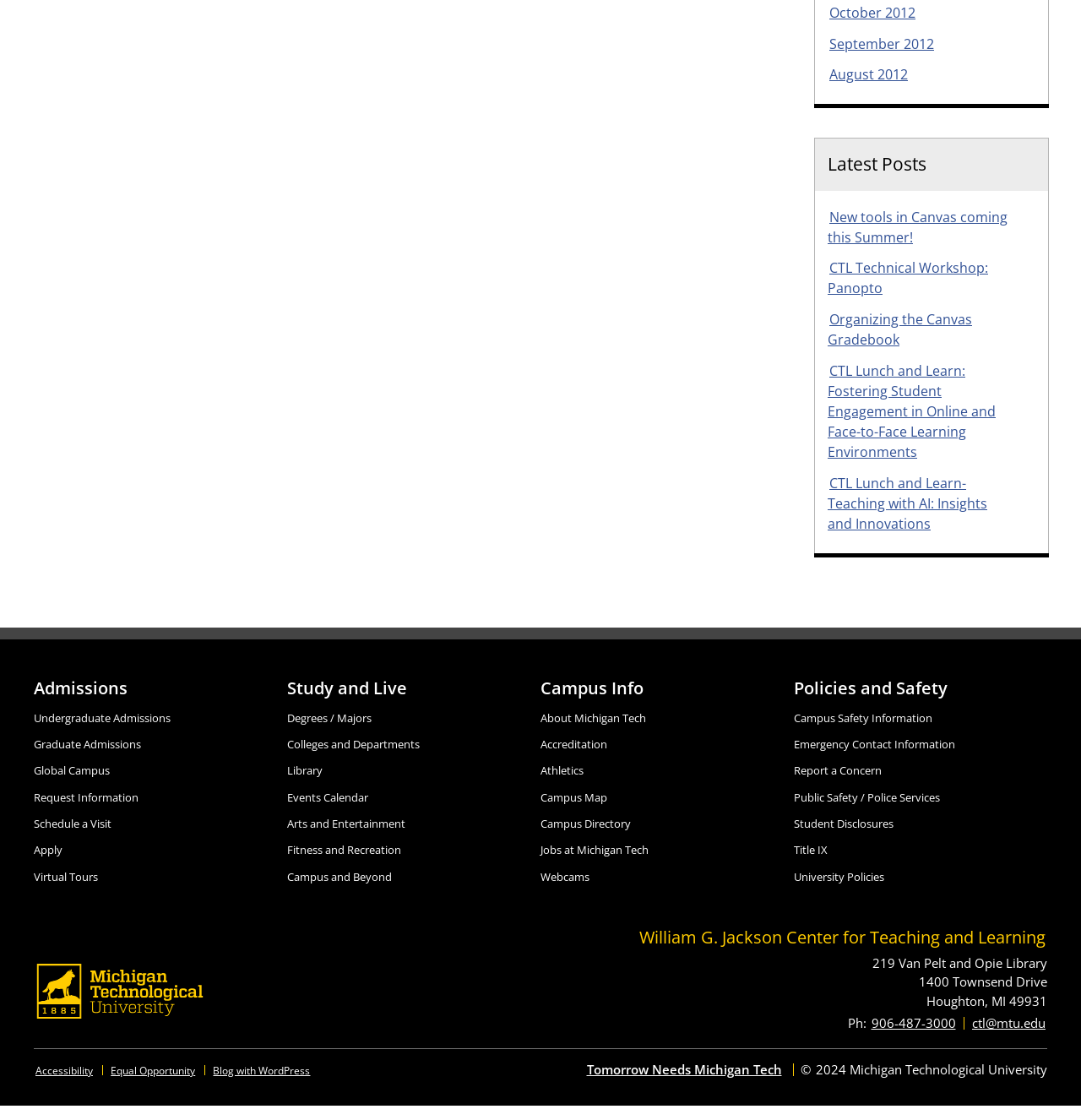Please identify the bounding box coordinates of the element that needs to be clicked to execute the following command: "Contact the William G. Jackson Center for Teaching and Learning". Provide the bounding box using four float numbers between 0 and 1, formatted as [left, top, right, bottom].

[0.804, 0.907, 0.886, 0.921]